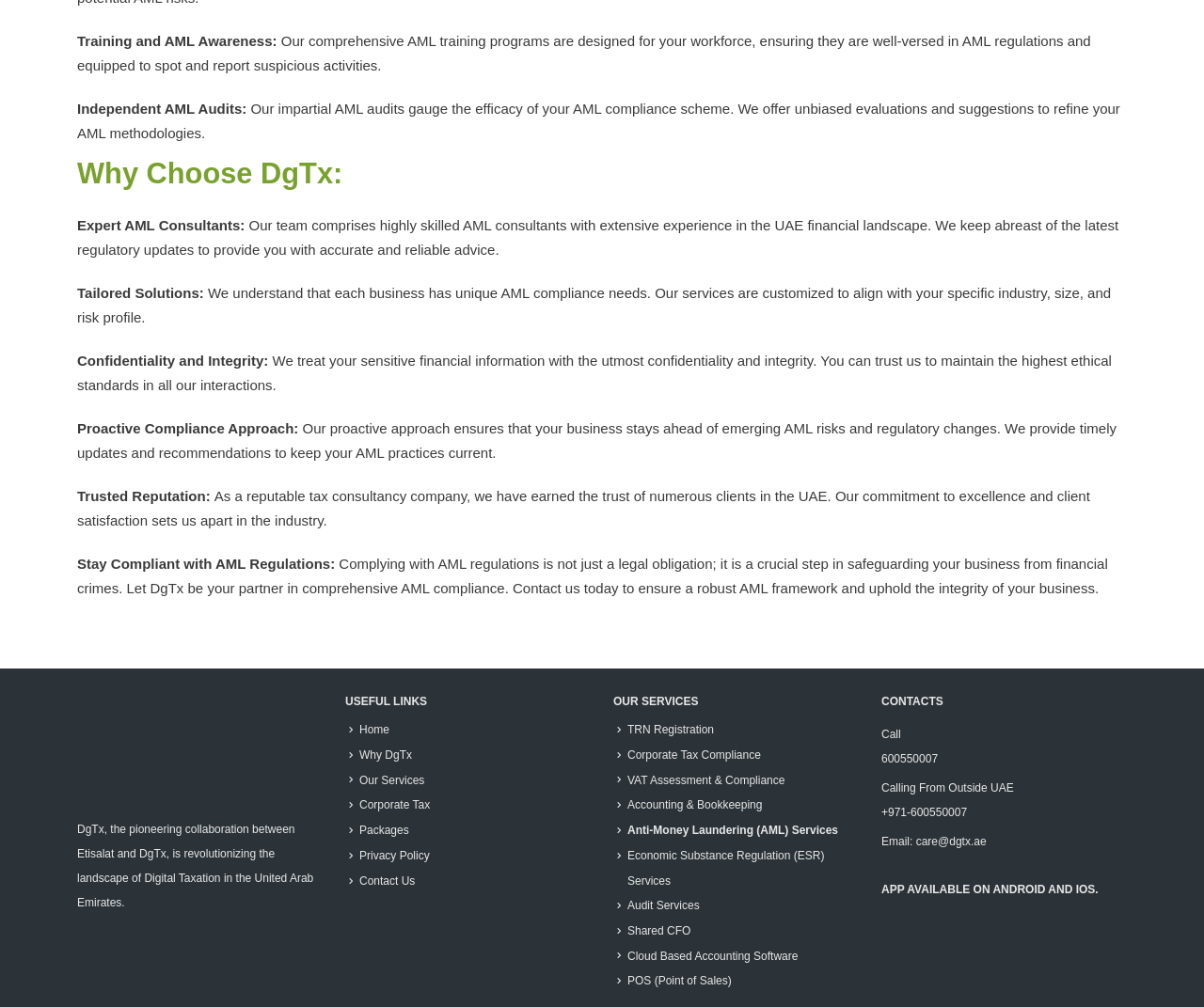What is the benefit of DgTx's proactive compliance approach?
Refer to the image and answer the question using a single word or phrase.

Stay ahead of emerging AML risks